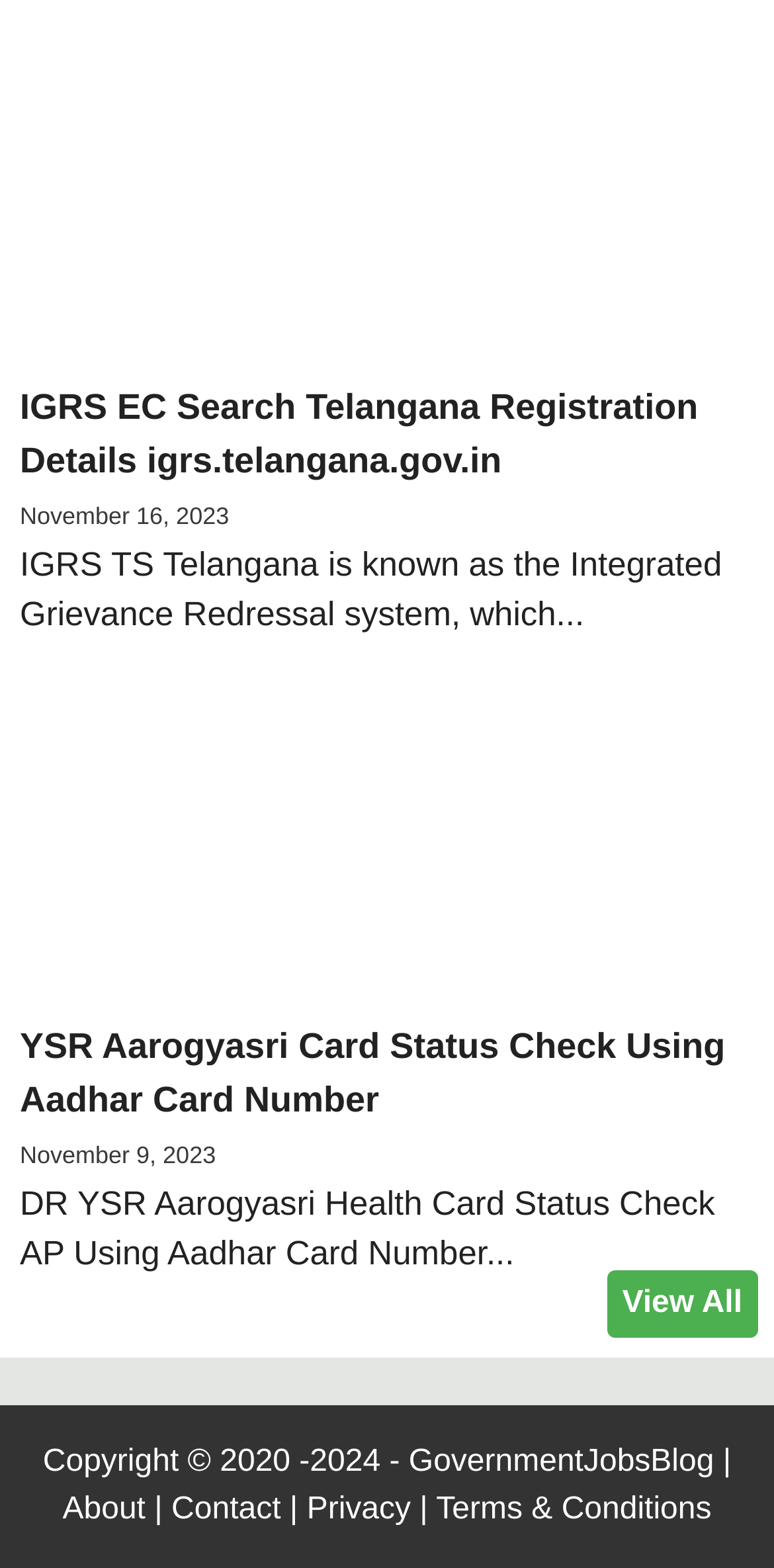Kindly determine the bounding box coordinates of the area that needs to be clicked to fulfill this instruction: "View All".

[0.783, 0.81, 0.979, 0.854]